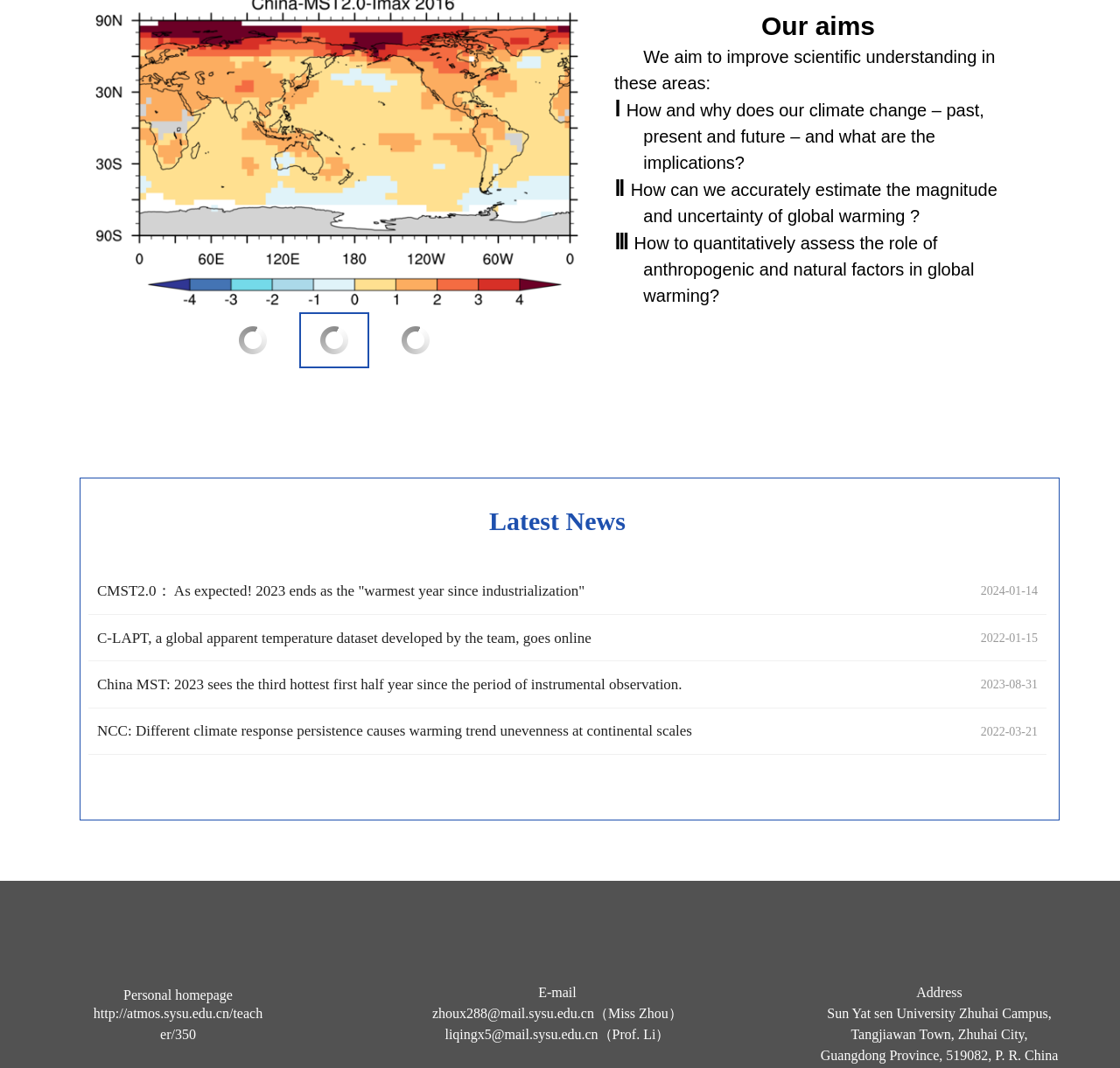Please provide a comprehensive response to the question based on the details in the image: What is the topic of the news article dated 2023-08-31?

The news article dated 2023-08-31 is about China MST, which is mentioned in the 'Latest News' section of the webpage.